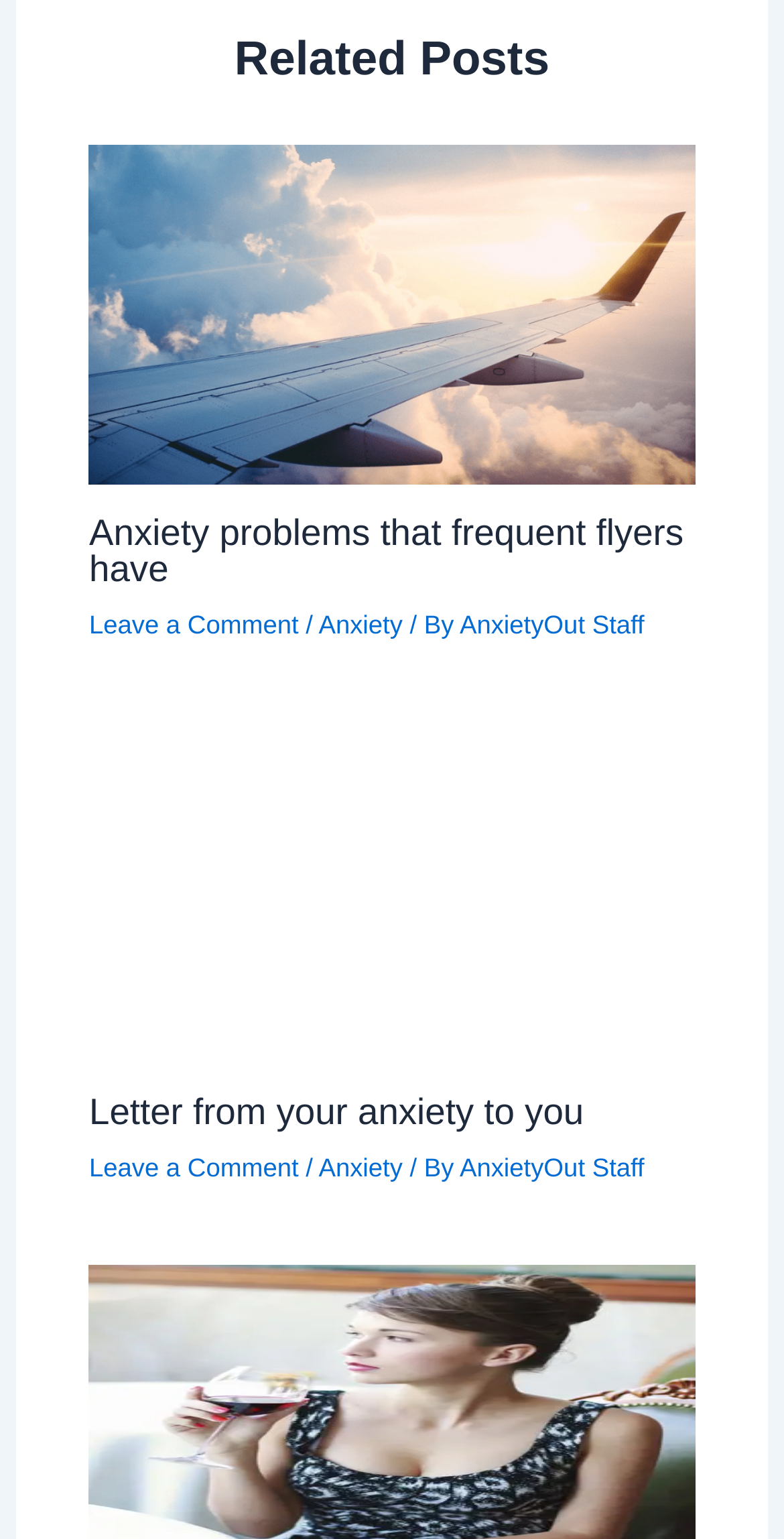What is the topic of the third related post?
Please use the image to provide a one-word or short phrase answer.

Alcohol and anxiety